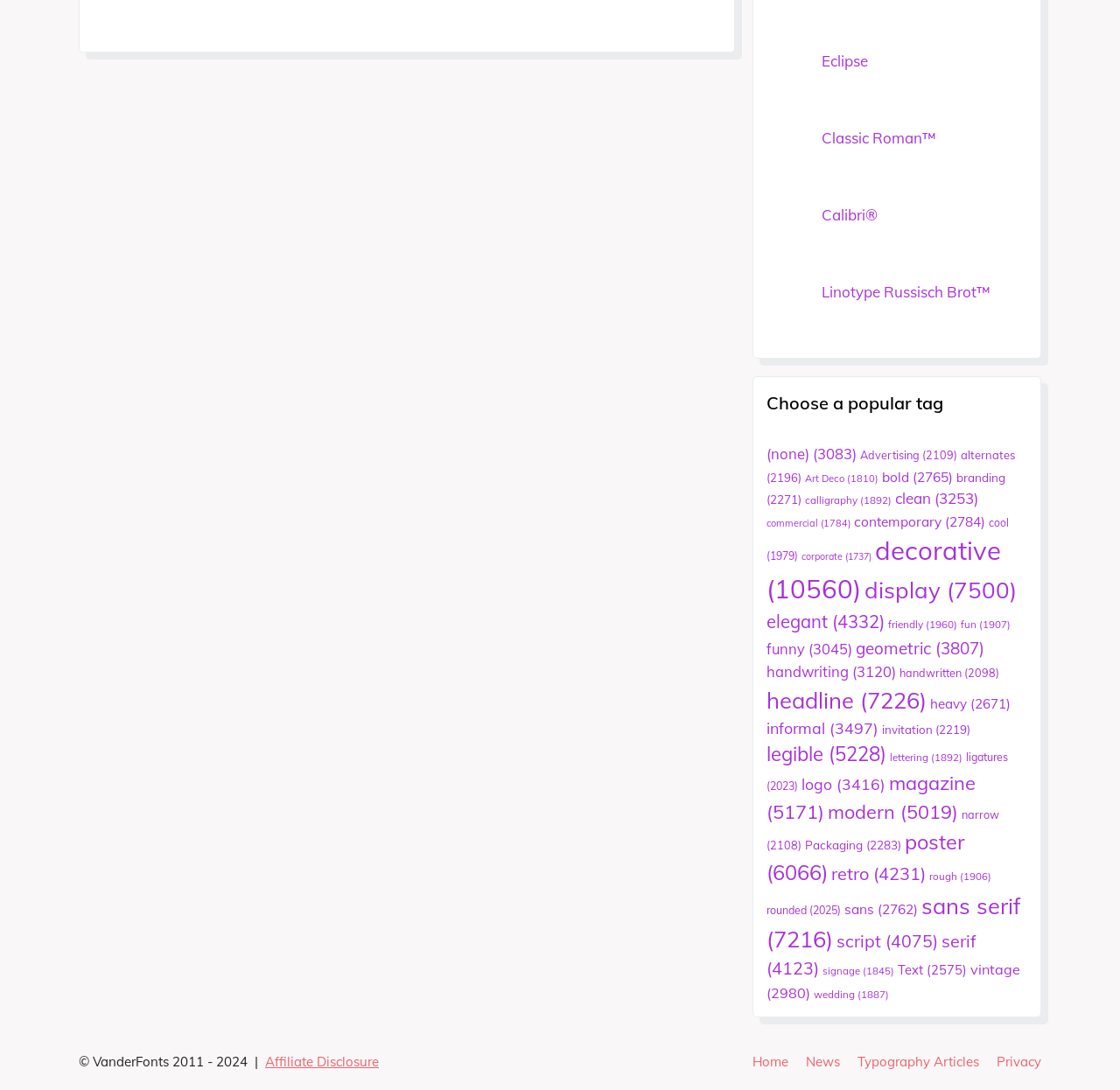Give a one-word or one-phrase response to the question: 
How many font styles are listed?

43